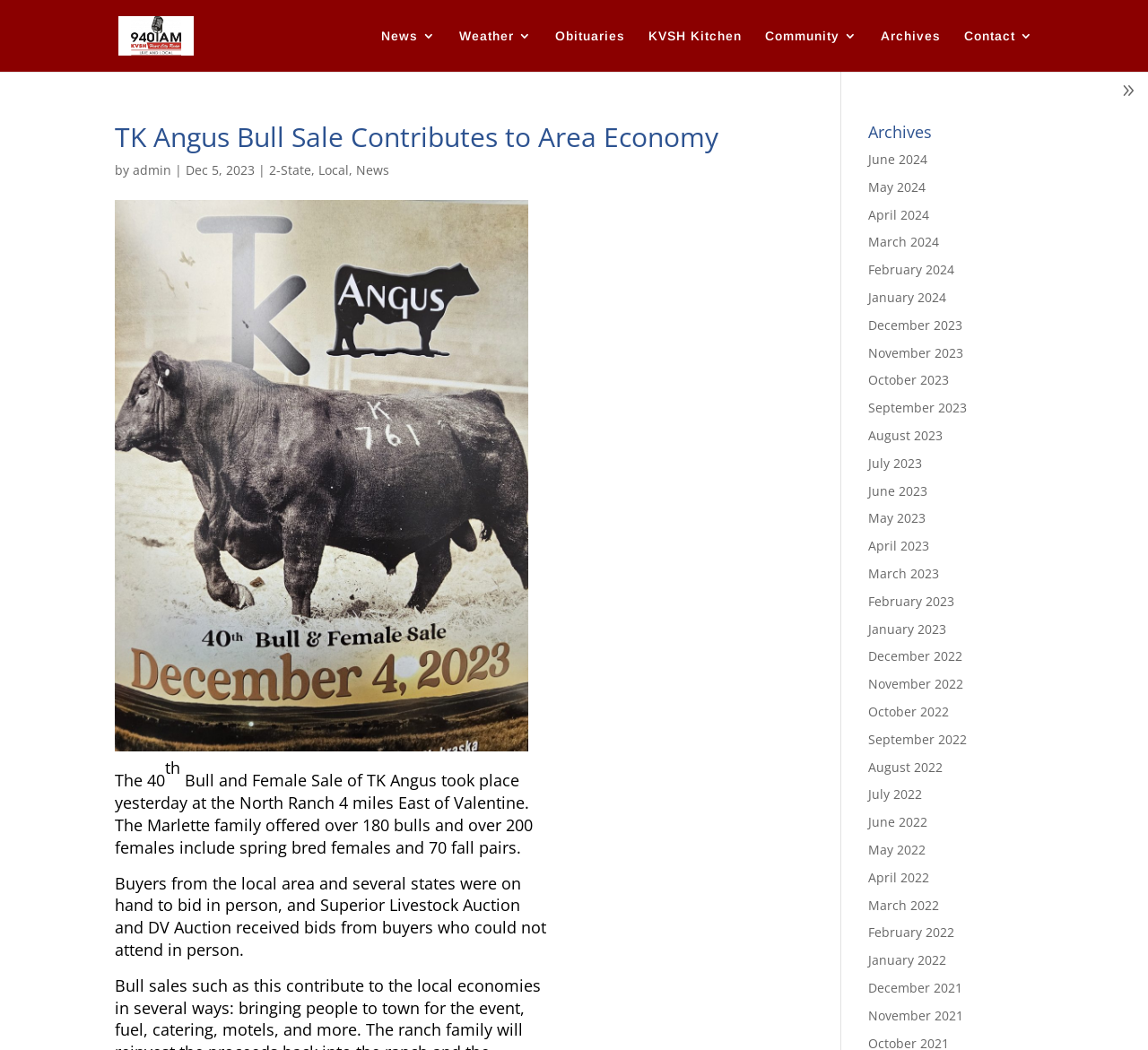Determine the bounding box coordinates of the UI element that matches the following description: "News". The coordinates should be four float numbers between 0 and 1 in the format [left, top, right, bottom].

[0.332, 0.028, 0.38, 0.068]